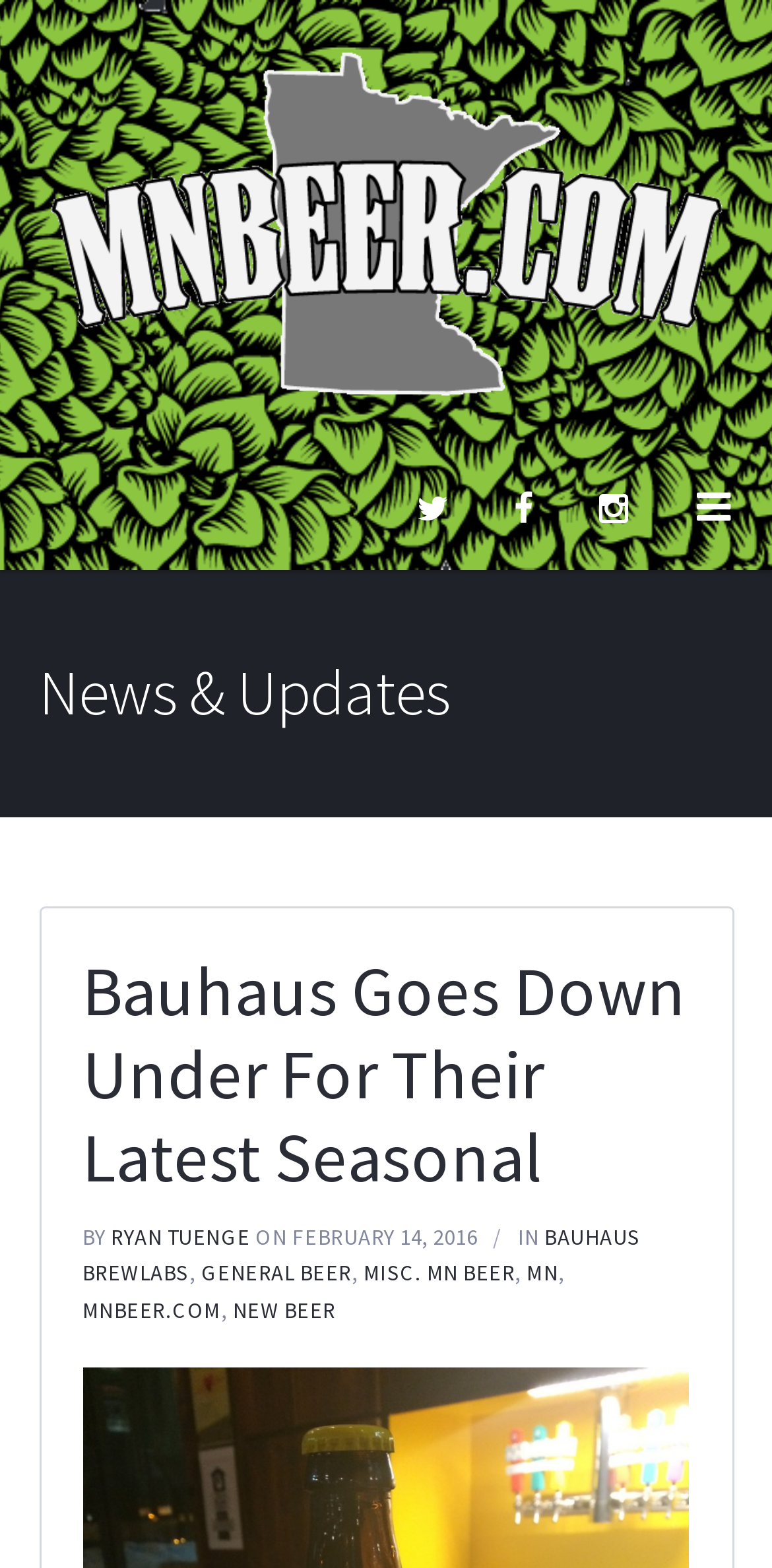Please identify the bounding box coordinates for the region that you need to click to follow this instruction: "Visit the MNBeer homepage".

[0.05, 0.138, 0.947, 0.146]